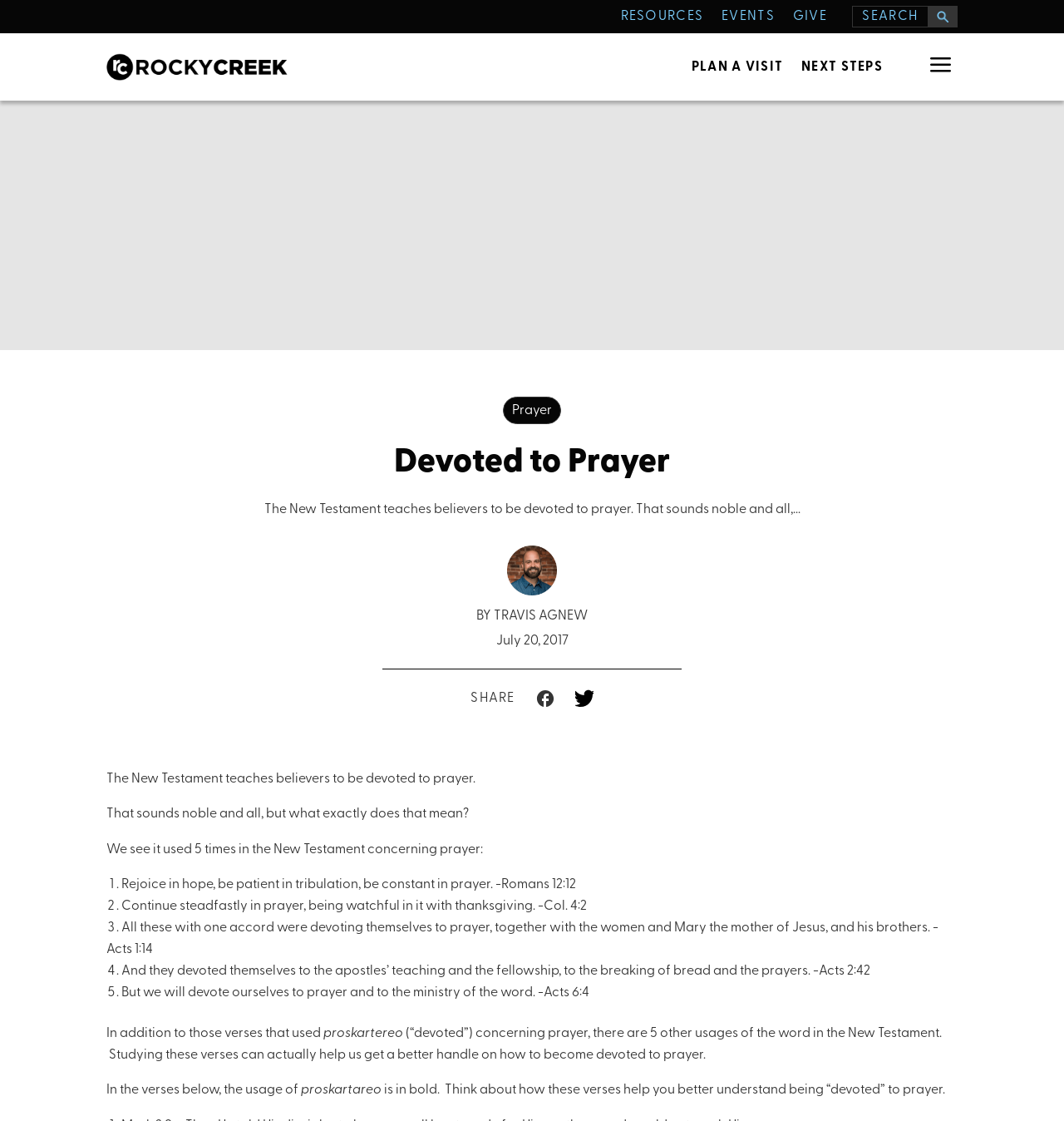Could you specify the bounding box coordinates for the clickable section to complete the following instruction: "Click on RESOURCES"?

[0.583, 0.008, 0.661, 0.022]